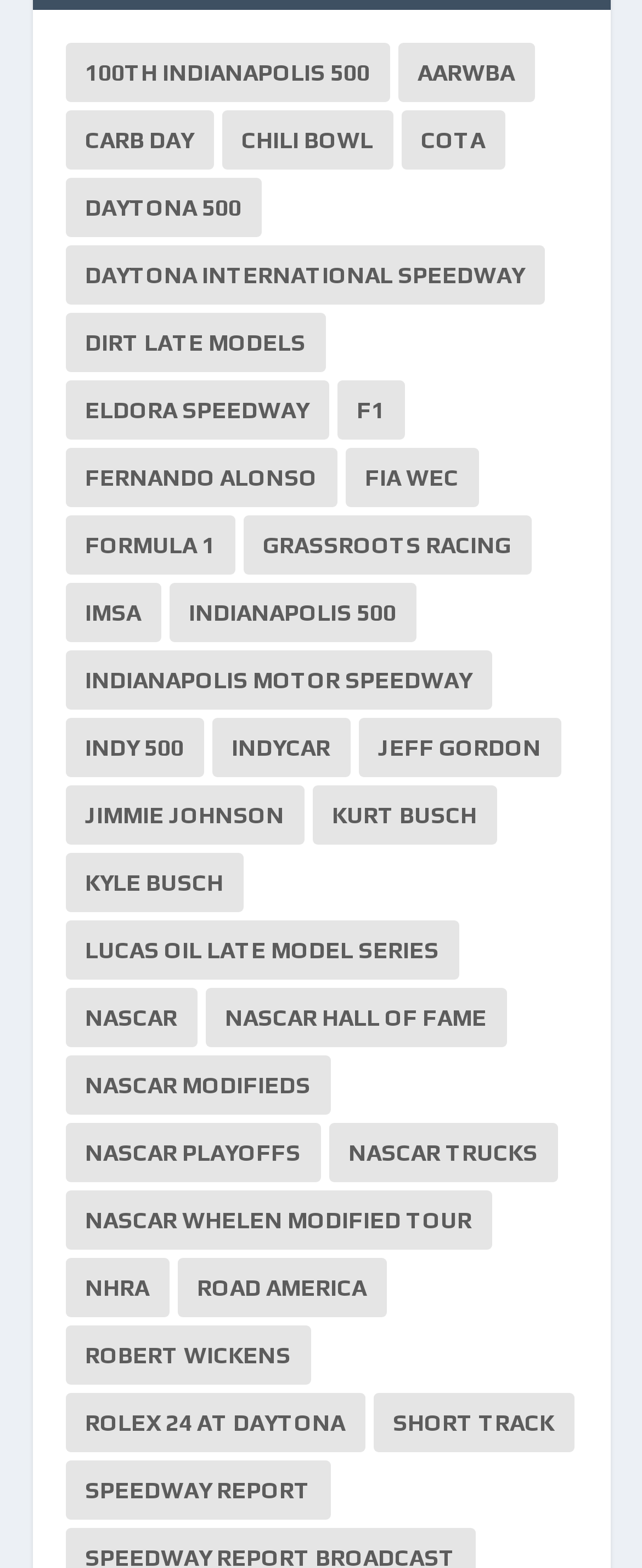Determine the bounding box coordinates for the area that needs to be clicked to fulfill this task: "Explore Daytona 500". The coordinates must be given as four float numbers between 0 and 1, i.e., [left, top, right, bottom].

[0.101, 0.113, 0.406, 0.151]